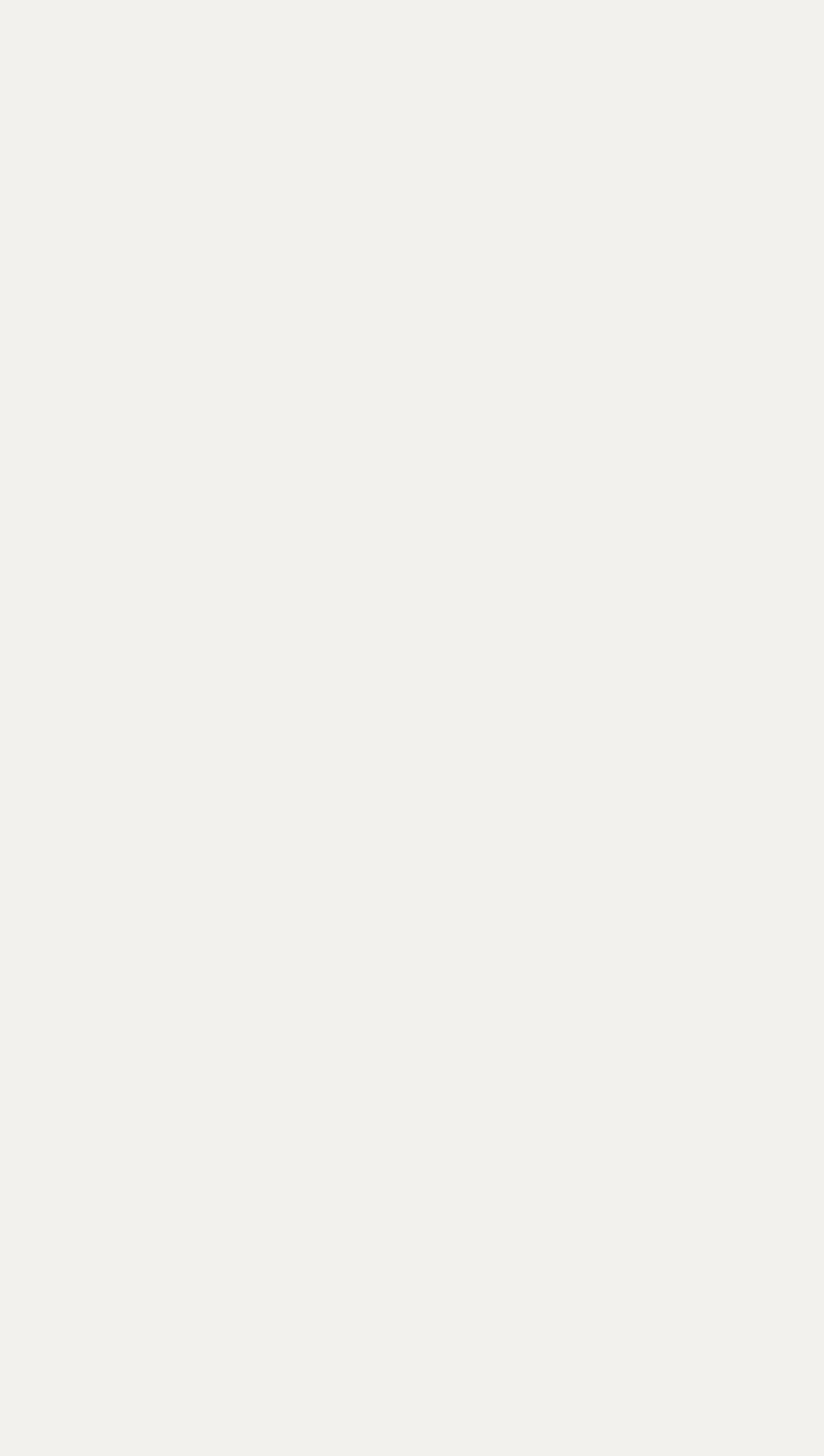What is the first company listed?
Using the details shown in the screenshot, provide a comprehensive answer to the question.

The first company listed is Econoprint, which is a link element with the text 'Econoprint' and is located at the top of the webpage.